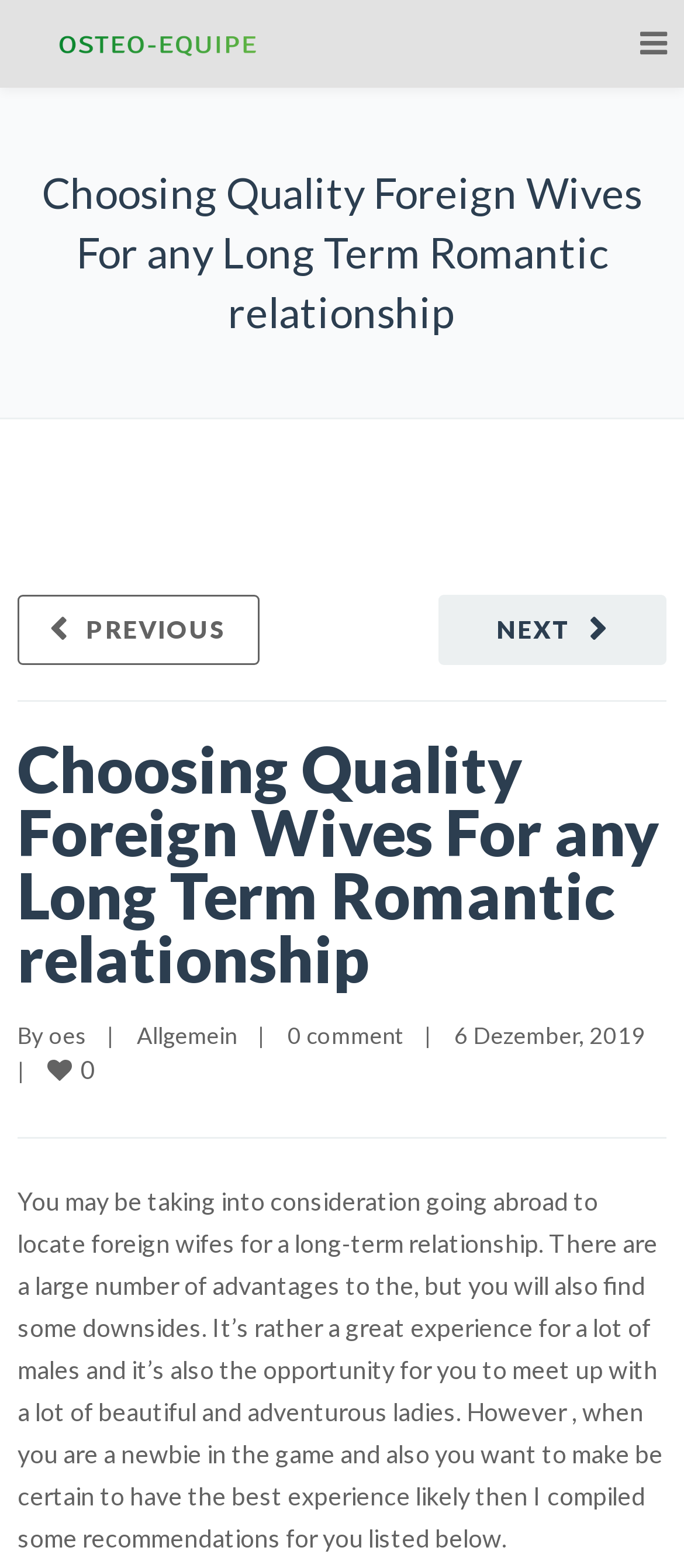Answer the question using only a single word or phrase: 
What is the purpose of this webpage?

Finding foreign wives